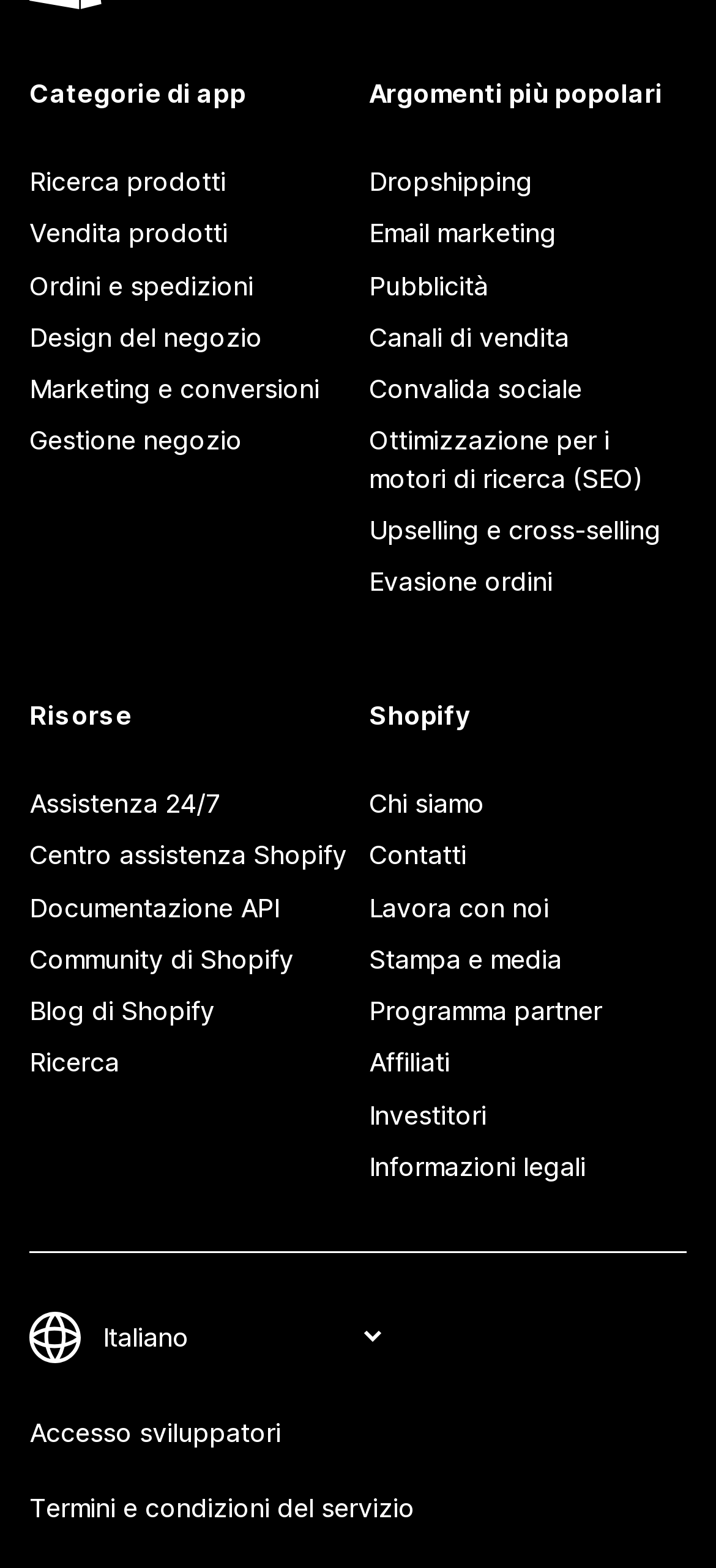Review the image closely and give a comprehensive answer to the question: How many links are there under 'Shopify'?

The webpage has a section 'Shopify' which lists 7 links, including 'Chi siamo', 'Contatti', and 'Lavora con noi', suggesting that these links are related to Shopify.